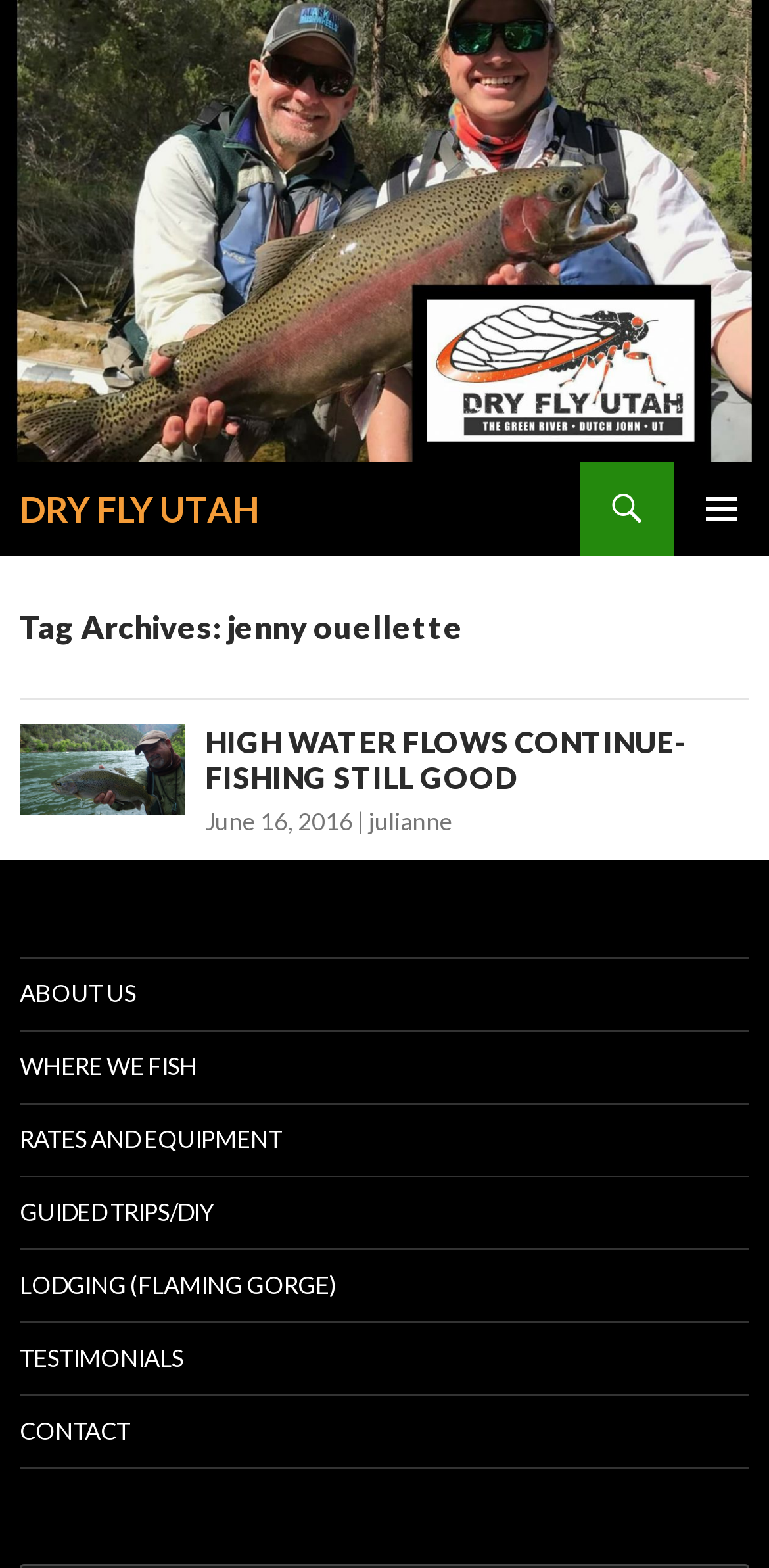Provide a short, one-word or phrase answer to the question below:
What is the name of the fishing guide service?

DRY FLY UTAH